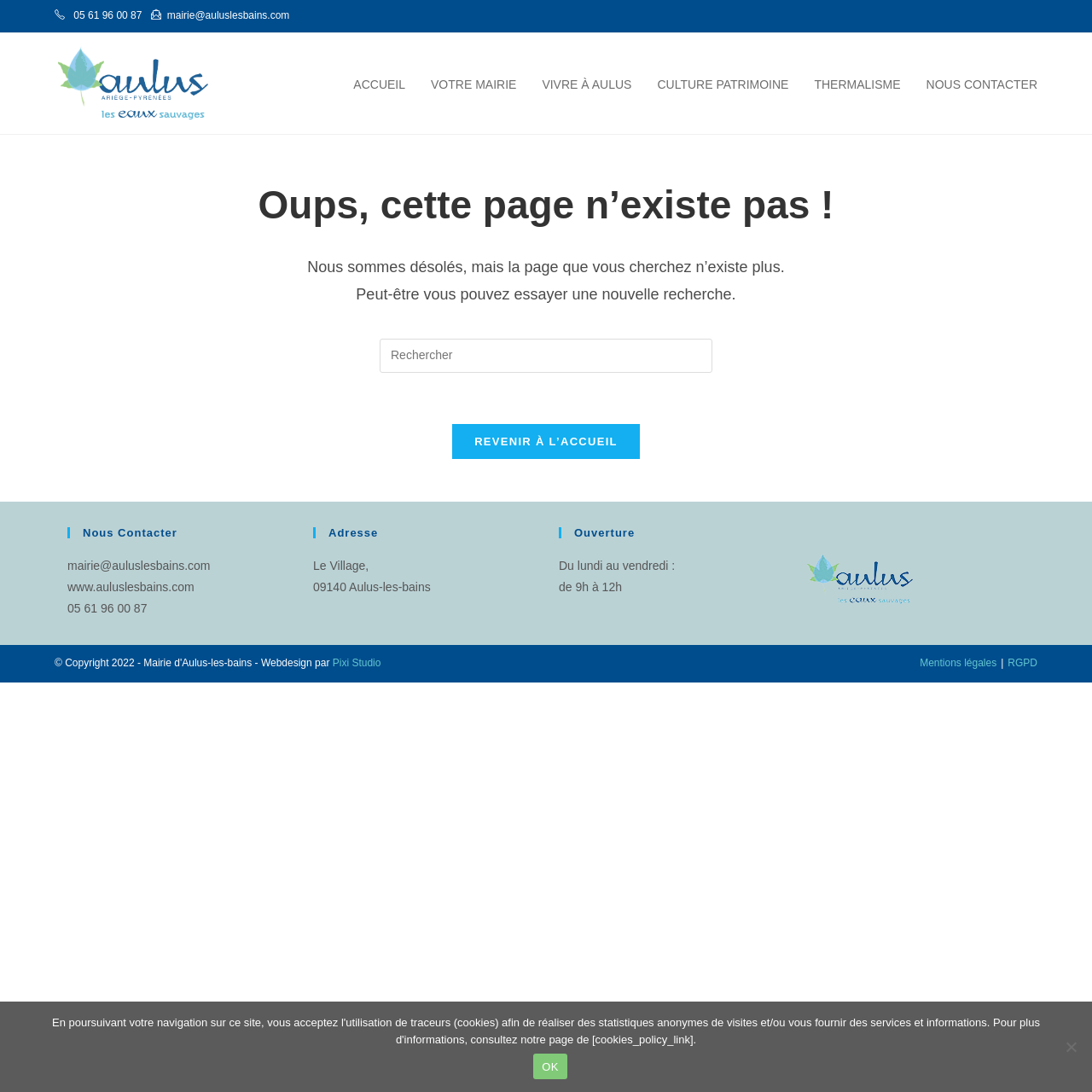Can you identify the bounding box coordinates of the clickable region needed to carry out this instruction: 'Go to ACCUEIL'? The coordinates should be four float numbers within the range of 0 to 1, stated as [left, top, right, bottom].

[0.312, 0.054, 0.383, 0.1]